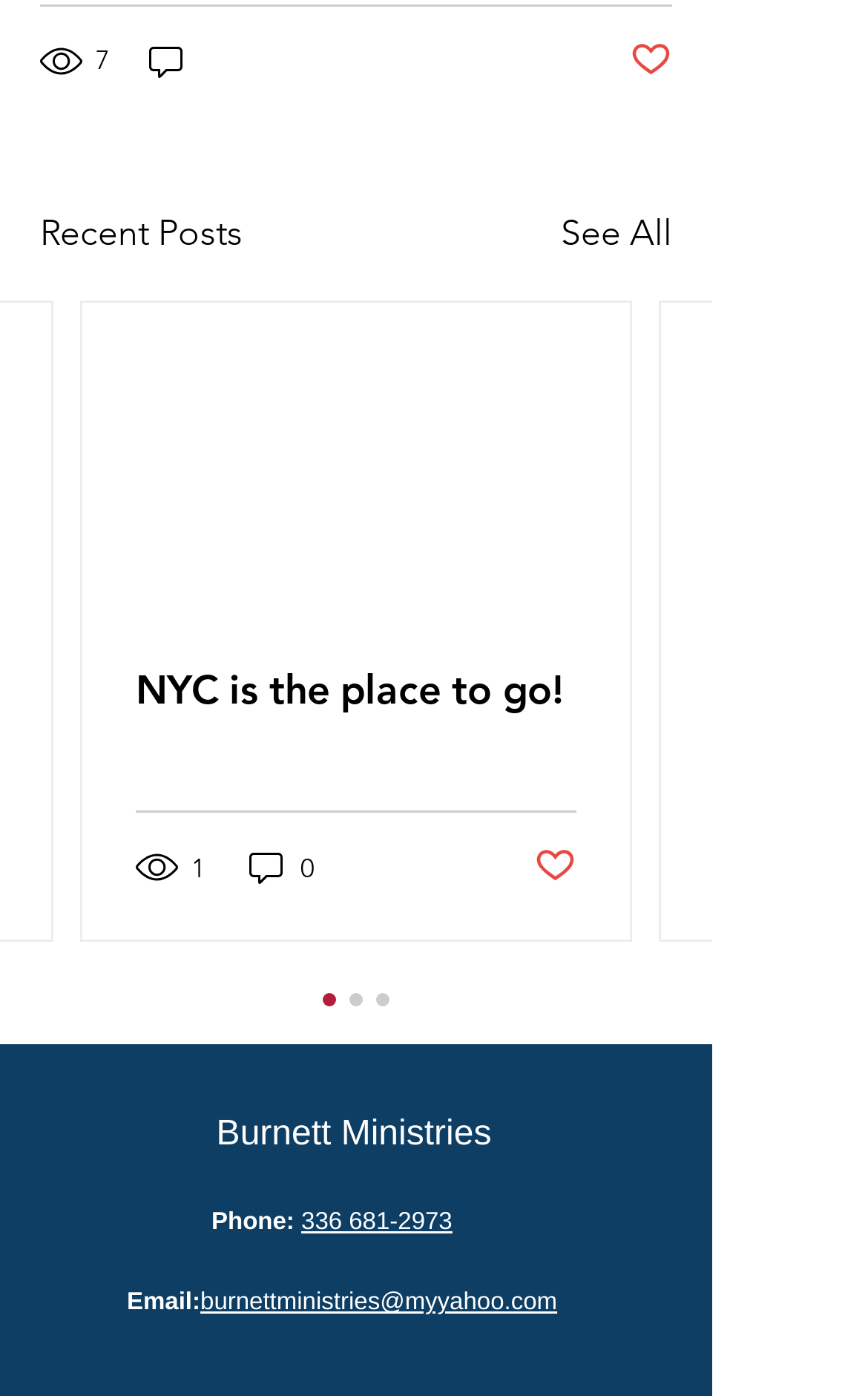Determine the bounding box coordinates of the clickable element to complete this instruction: "View recent posts". Provide the coordinates in the format of four float numbers between 0 and 1, [left, top, right, bottom].

[0.046, 0.148, 0.279, 0.186]